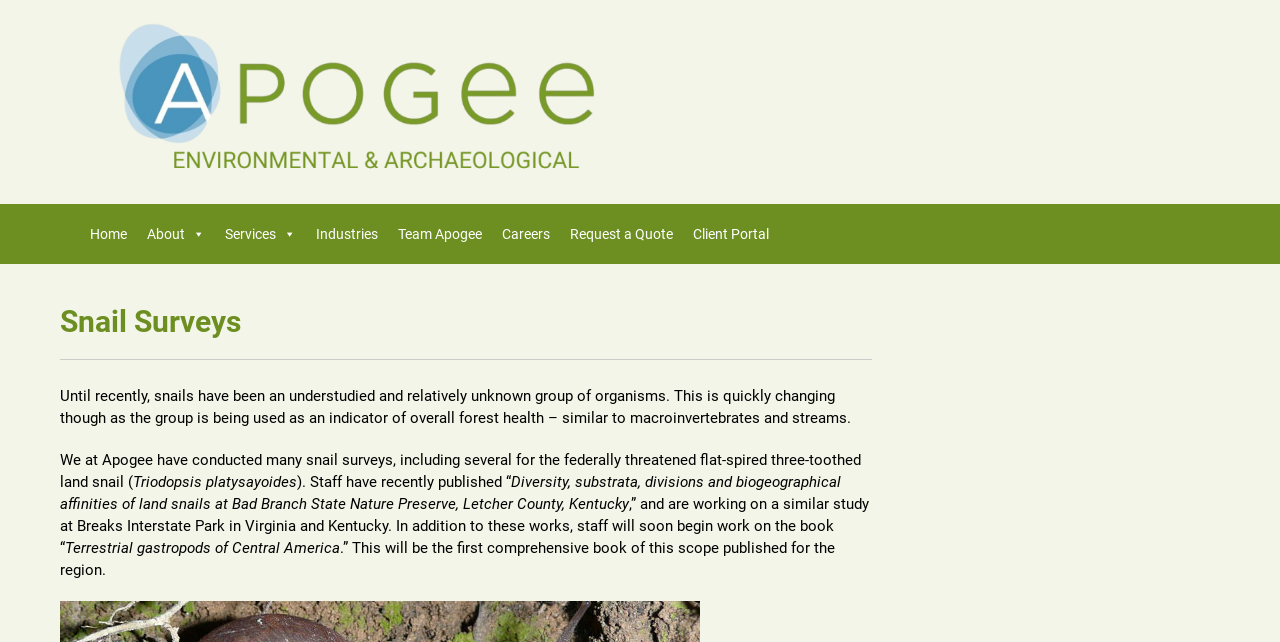Can you find the bounding box coordinates for the element to click on to achieve the instruction: "request a quote"?

[0.438, 0.333, 0.534, 0.396]